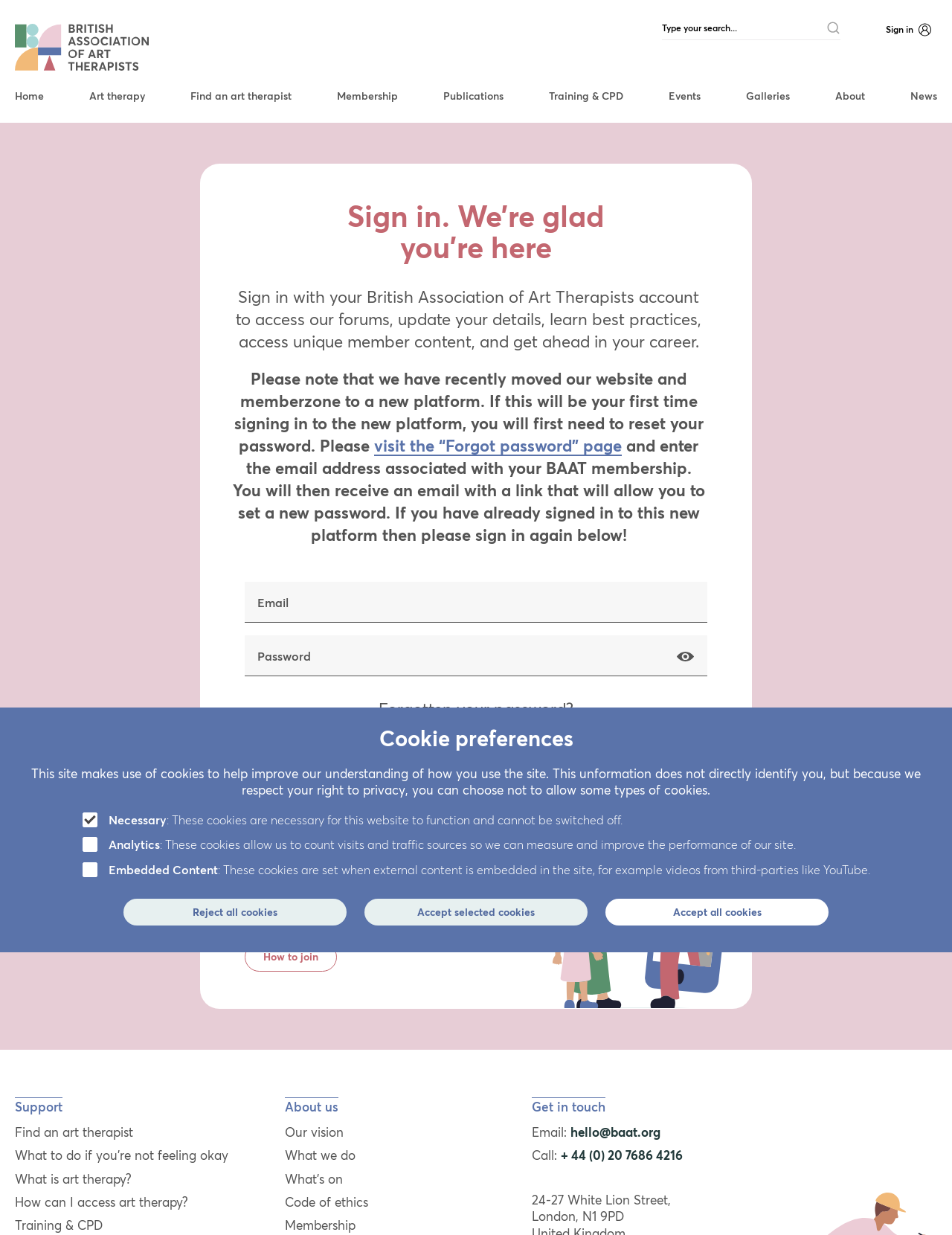Bounding box coordinates are specified in the format (top-left x, top-left y, bottom-right x, bottom-right y). All values are floating point numbers bounded between 0 and 1. Please provide the bounding box coordinate of the region this sentence describes: Training & CPD

[0.577, 0.066, 0.655, 0.088]